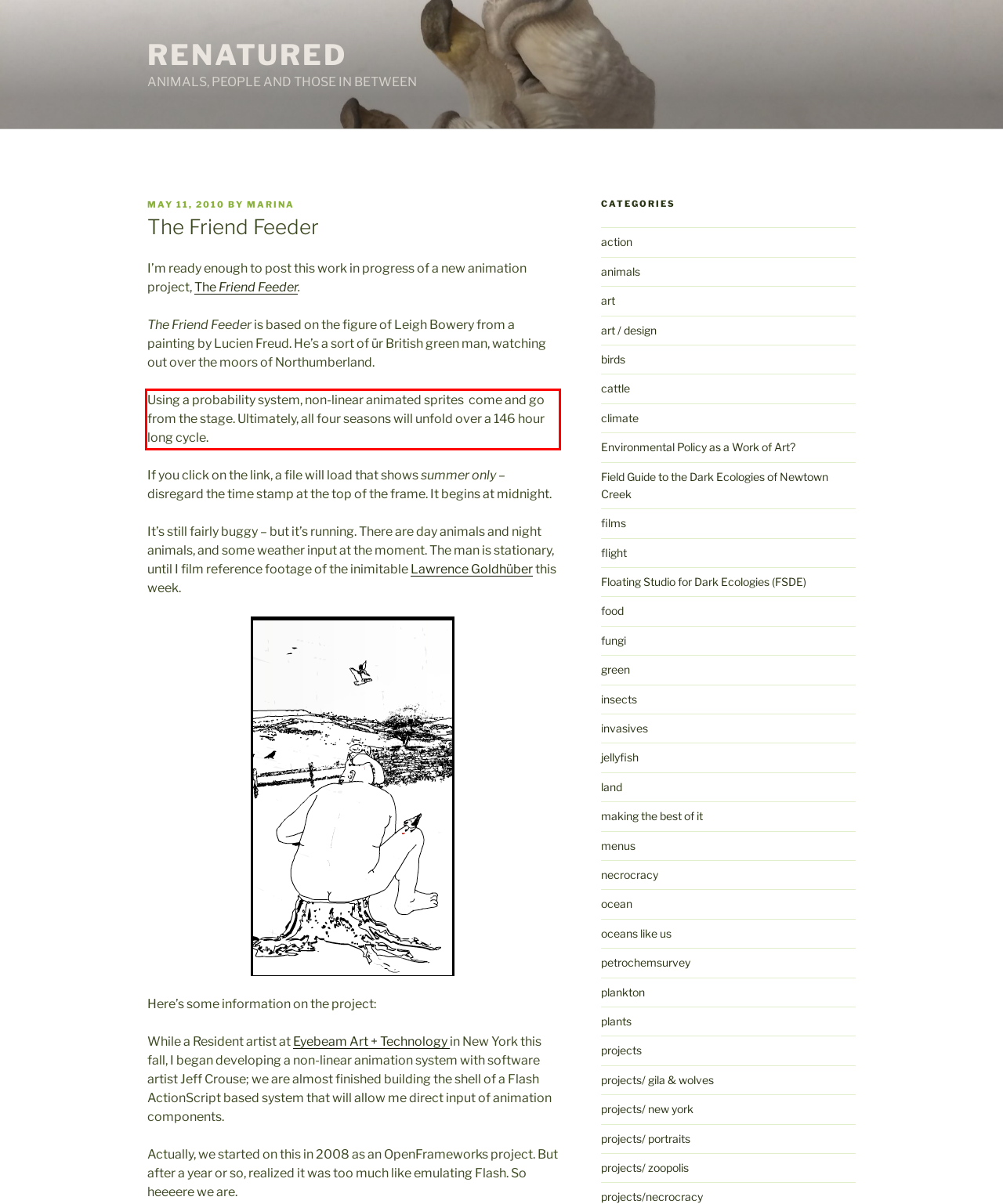From the given screenshot of a webpage, identify the red bounding box and extract the text content within it.

Using a probability system, non-linear animated sprites come and go from the stage. Ultimately, all four seasons will unfold over a 146 hour long cycle.